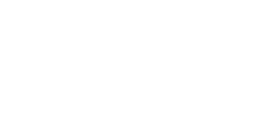What is the total number of glyphs included in the Darwin Pro Font?
Using the image as a reference, deliver a detailed and thorough answer to the question.

The caption states that the Darwin Pro Font is renowned for its elegant structure and extensive range of over 180 glyphs, including uppercase and lowercase letters, numbers, and special characters.